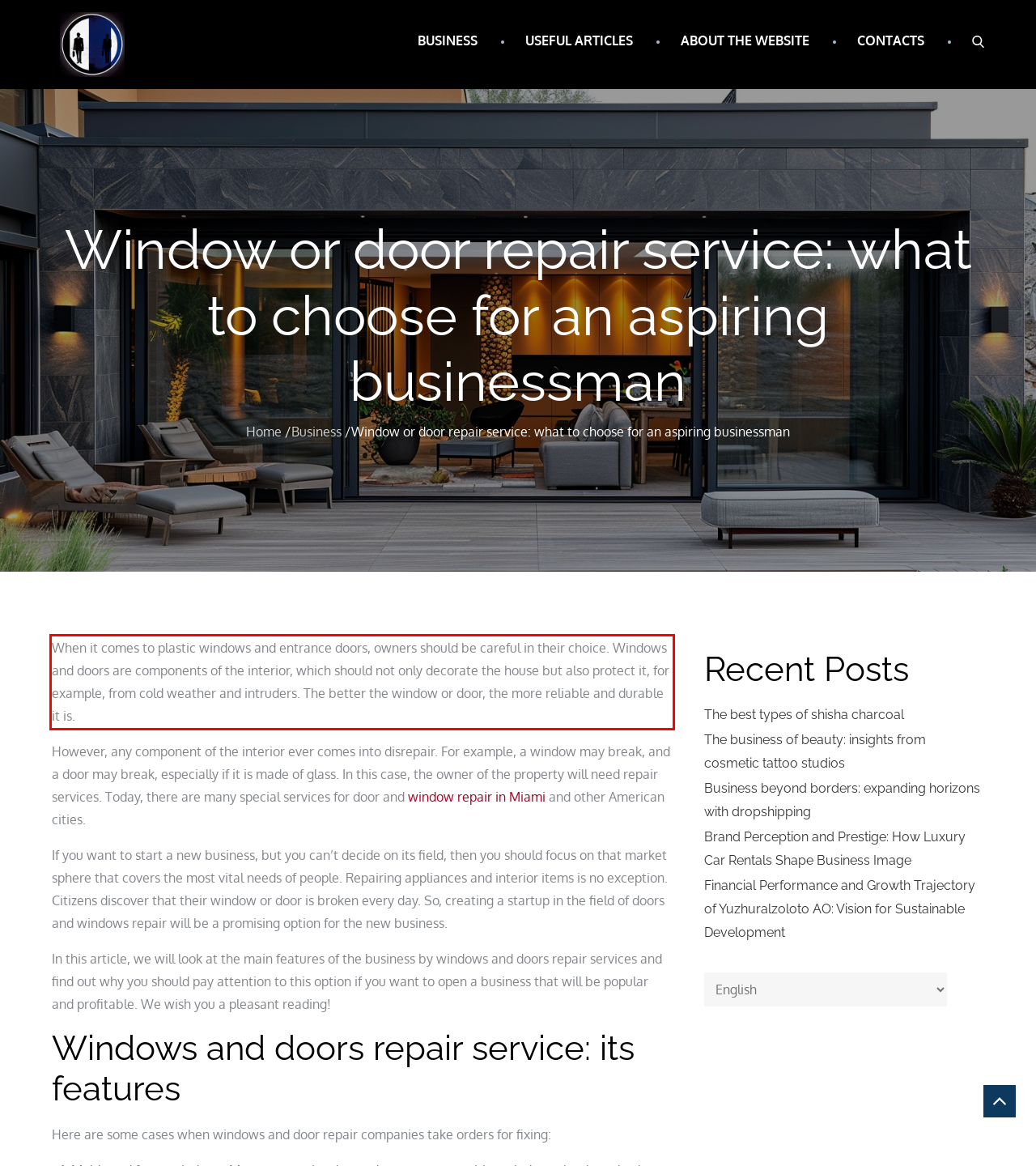Review the screenshot of the webpage and recognize the text inside the red rectangle bounding box. Provide the extracted text content.

When it comes to plastic windows and entrance doors, owners should be careful in their choice. Windows and doors are components of the interior, which should not only decorate the house but also protect it, for example, from cold weather and intruders. The better the window or door, the more reliable and durable it is.